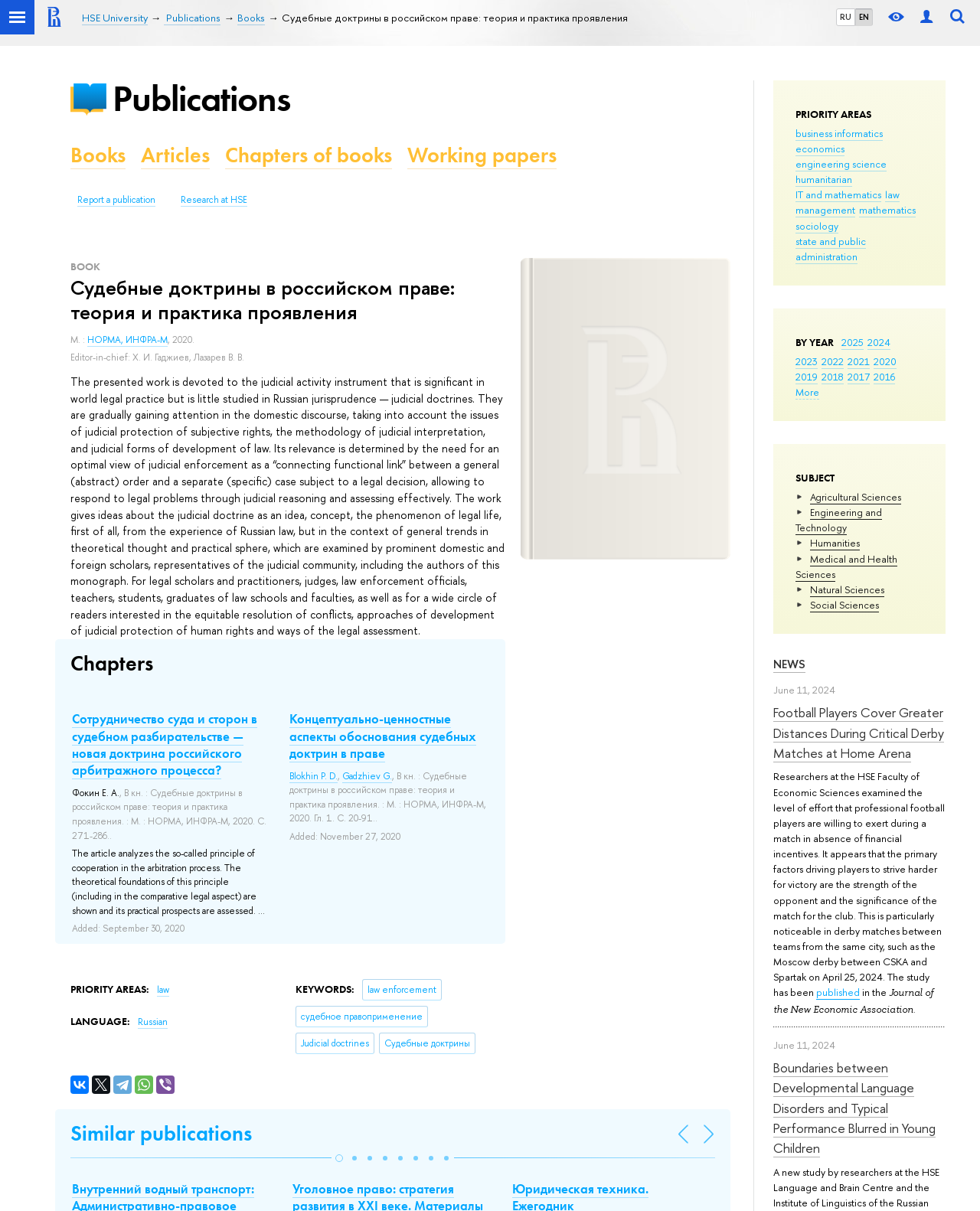Please identify the bounding box coordinates of the element I should click to complete this instruction: 'View publications by year'. The coordinates should be given as four float numbers between 0 and 1, like this: [left, top, right, bottom].

[0.812, 0.277, 0.851, 0.288]